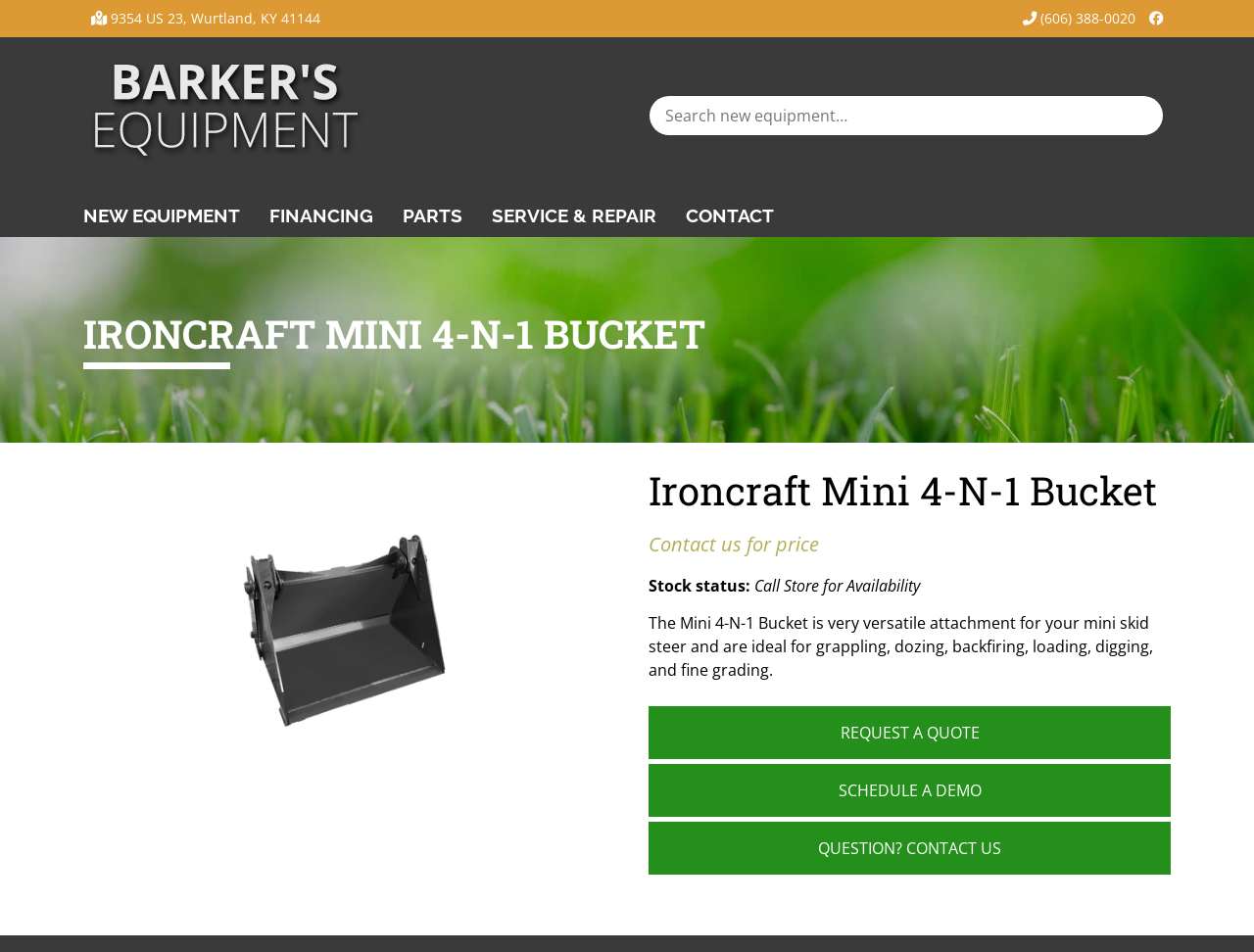What is the address of the store?
Give a single word or phrase answer based on the content of the image.

9354 US 23, Wurtland, KY 41144